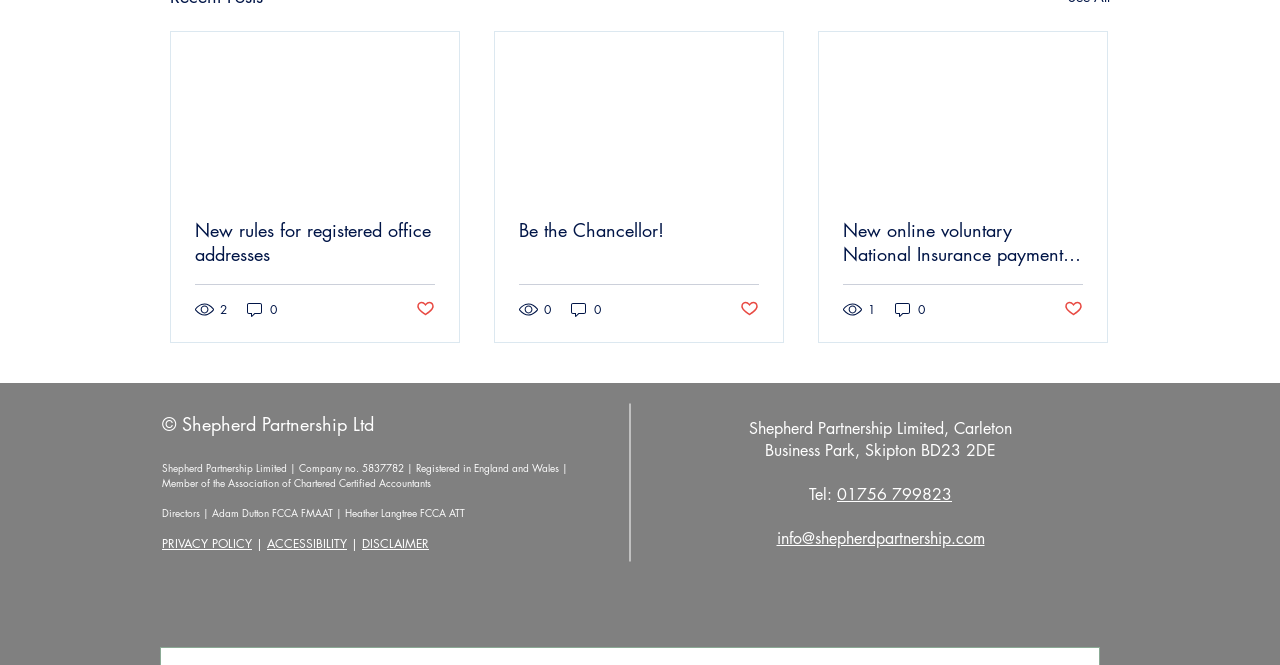Answer the question with a brief word or phrase:
How many articles are on this webpage?

3